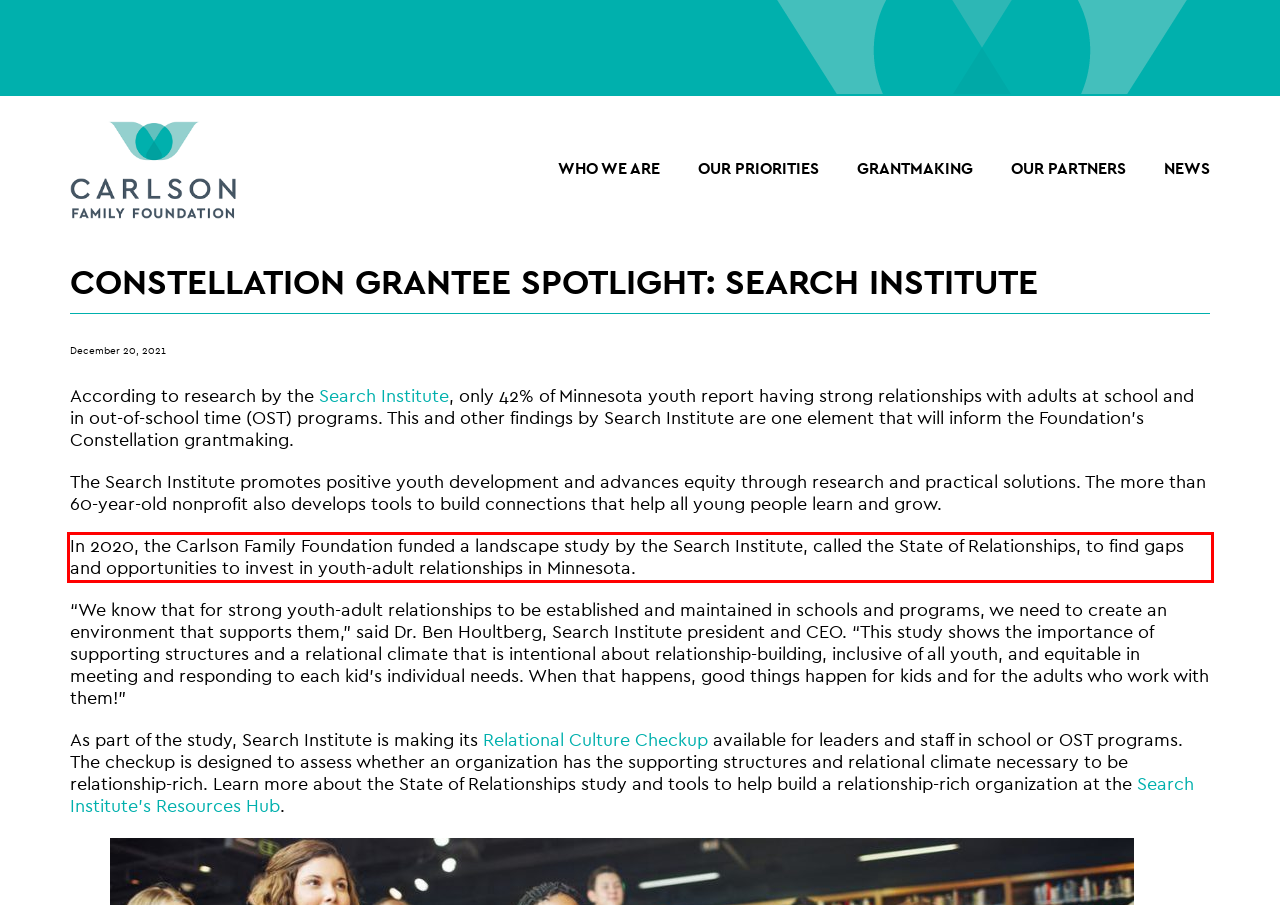Given the screenshot of a webpage, identify the red rectangle bounding box and recognize the text content inside it, generating the extracted text.

In 2020, the Carlson Family Foundation funded a landscape study by the Search Institute, called the State of Relationships, to find gaps and opportunities to invest in youth-adult relationships in Minnesota.